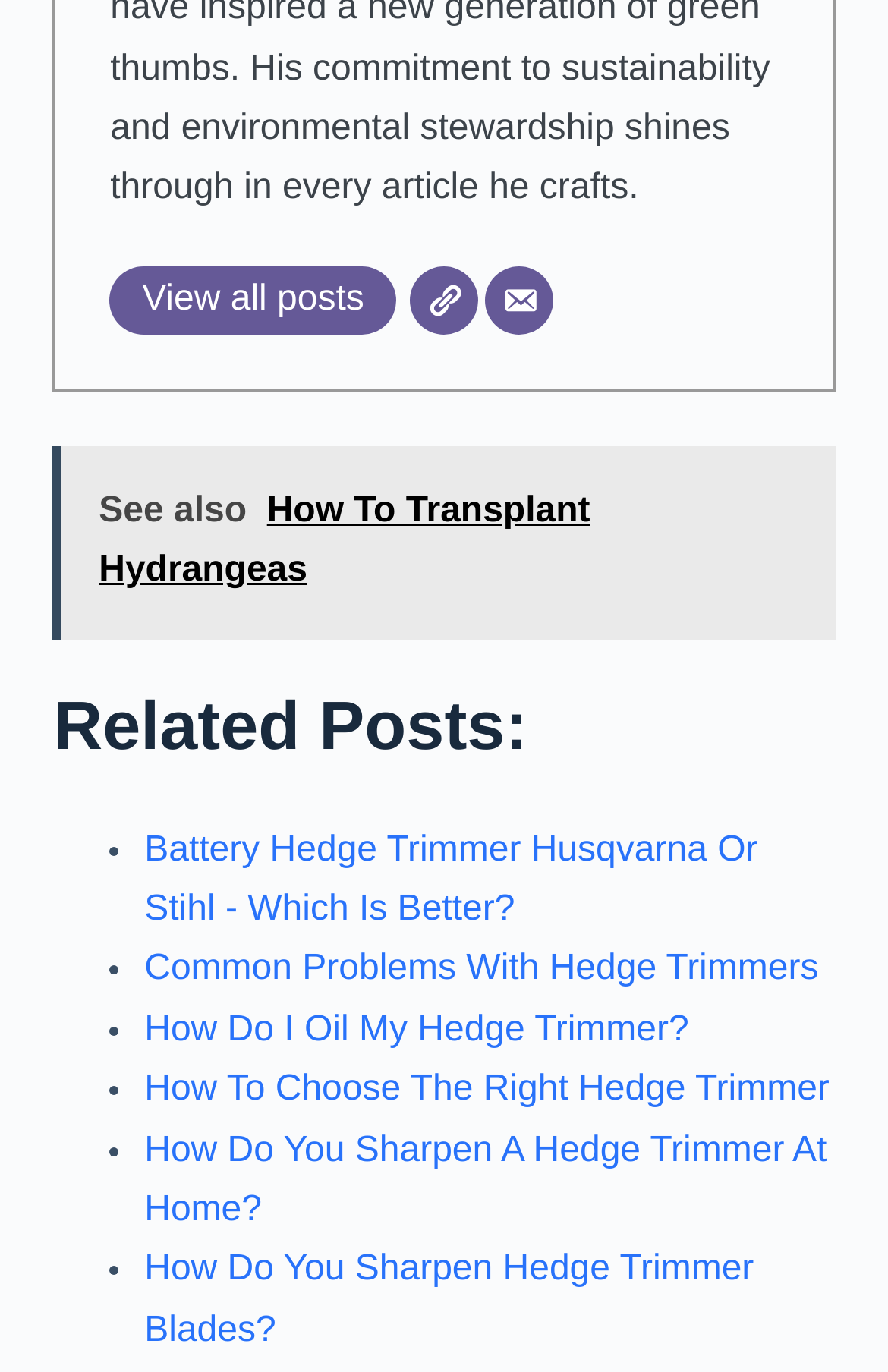Is there a link to an email?
Relying on the image, give a concise answer in one word or a brief phrase.

Yes